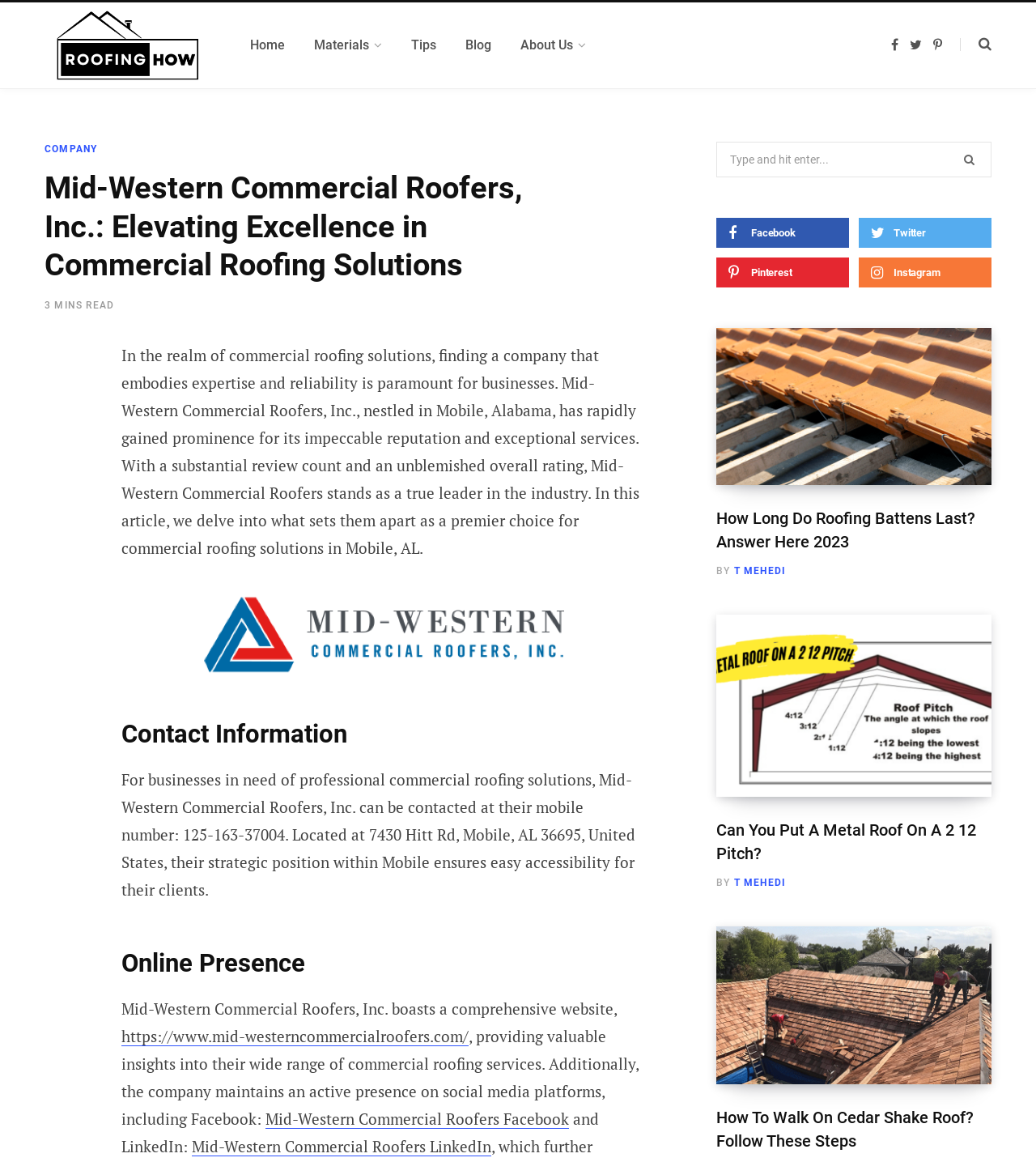Pinpoint the bounding box coordinates of the area that must be clicked to complete this instruction: "Search for something".

[0.691, 0.122, 0.957, 0.153]